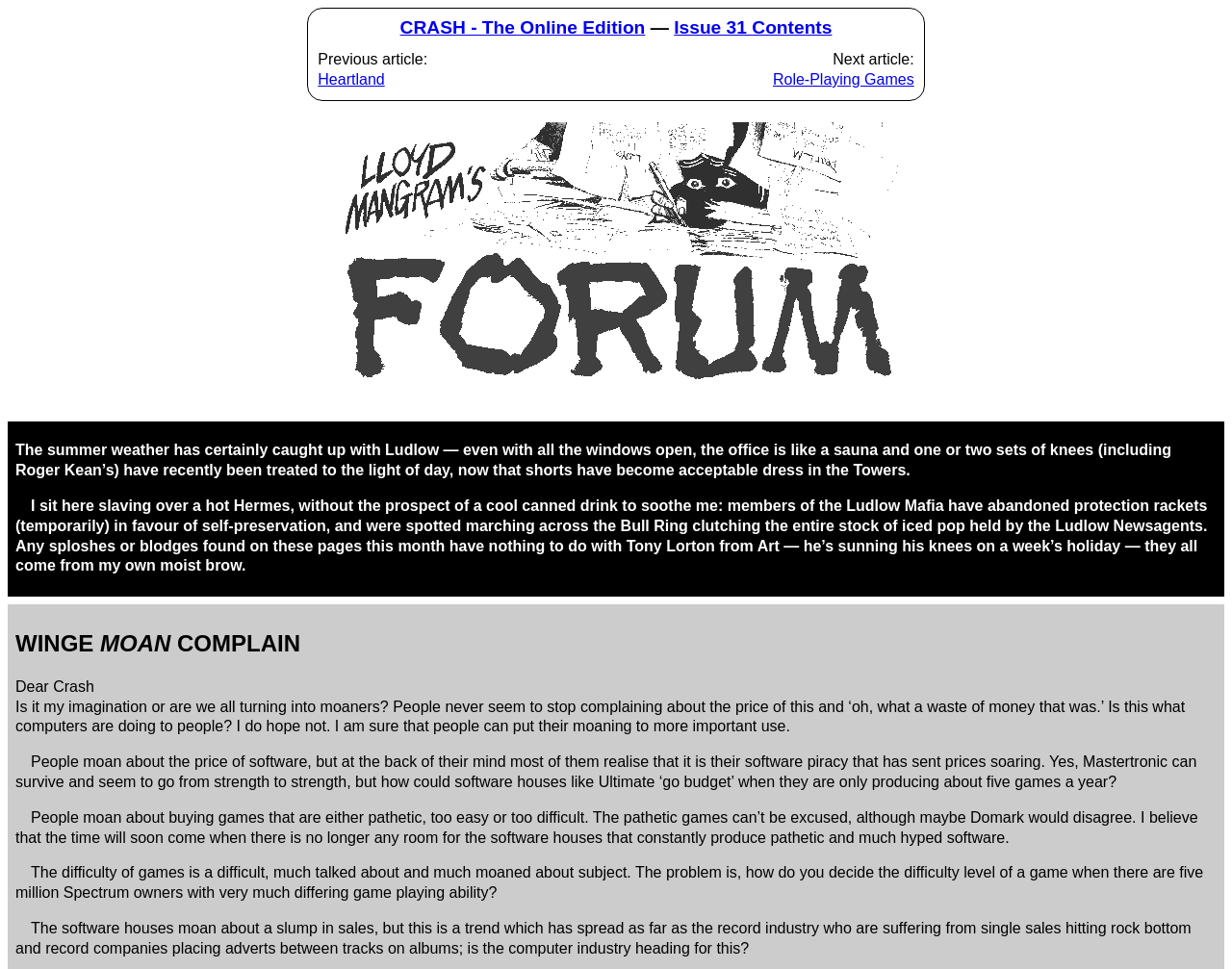What is the tone of the article 'WINGE MOAN COMPLAIN'?
Respond to the question with a single word or phrase according to the image.

Humorous and sarcastic